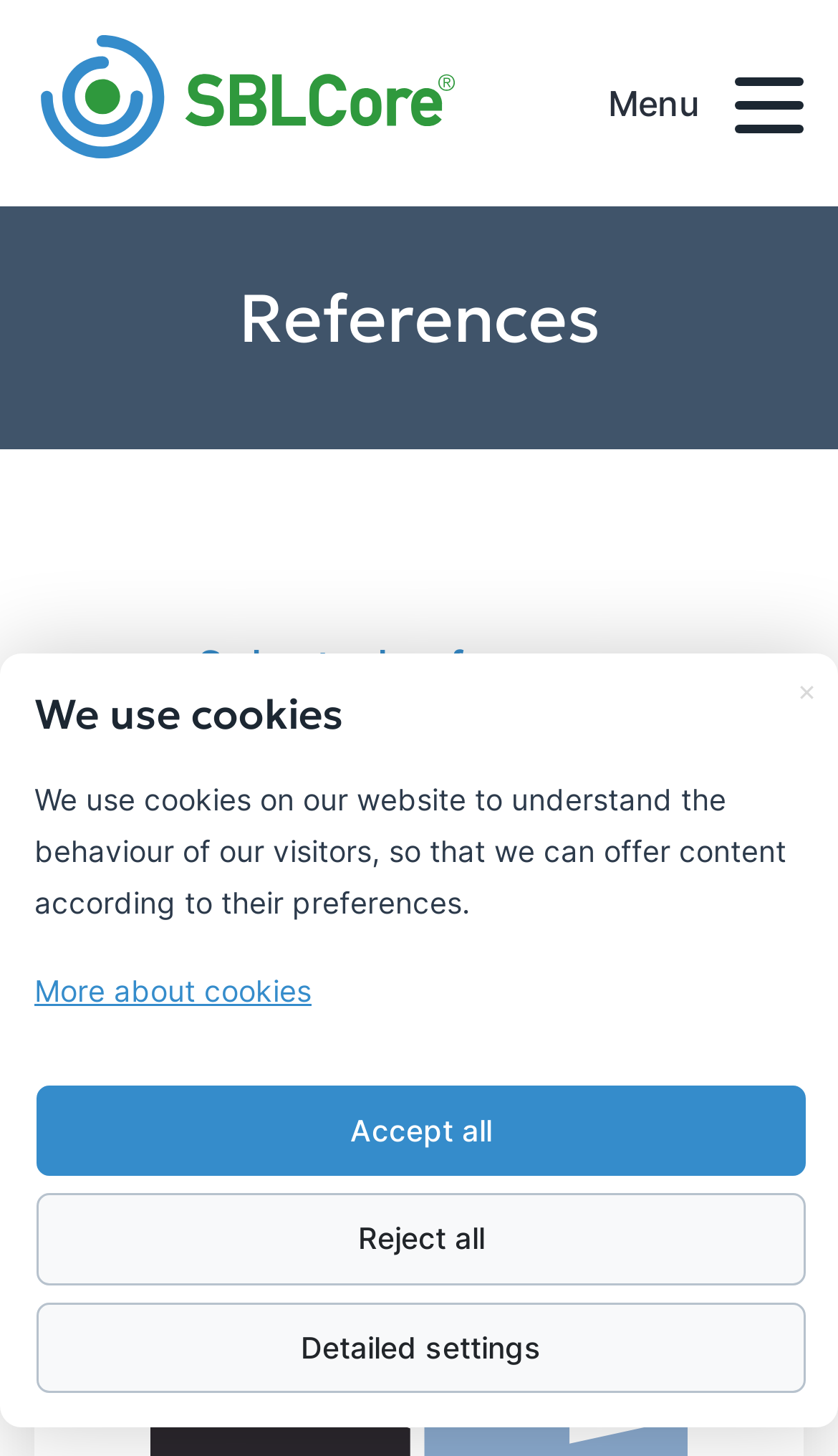How many buttons are there for cookie settings?
Utilize the information in the image to give a detailed answer to the question.

There are three buttons for cookie settings, namely 'Accept all', 'Reject all', and 'Detailed settings', which are located at the bottom of the webpage.